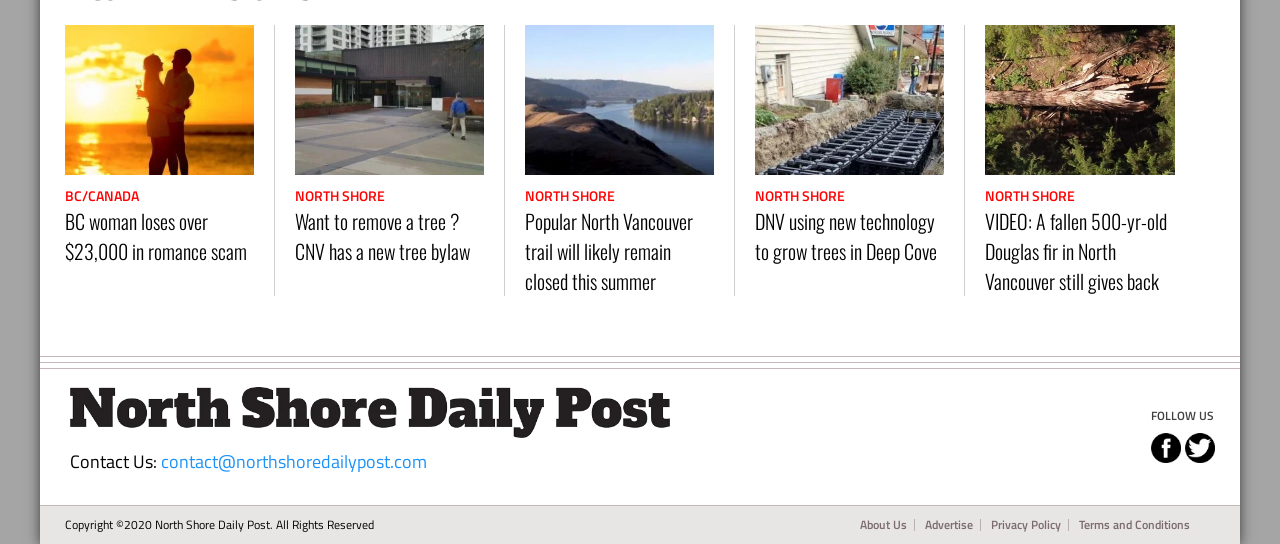Determine the bounding box coordinates for the clickable element to execute this instruction: "Follow on Facebook". Provide the coordinates as four float numbers between 0 and 1, i.e., [left, top, right, bottom].

[0.899, 0.796, 0.923, 0.846]